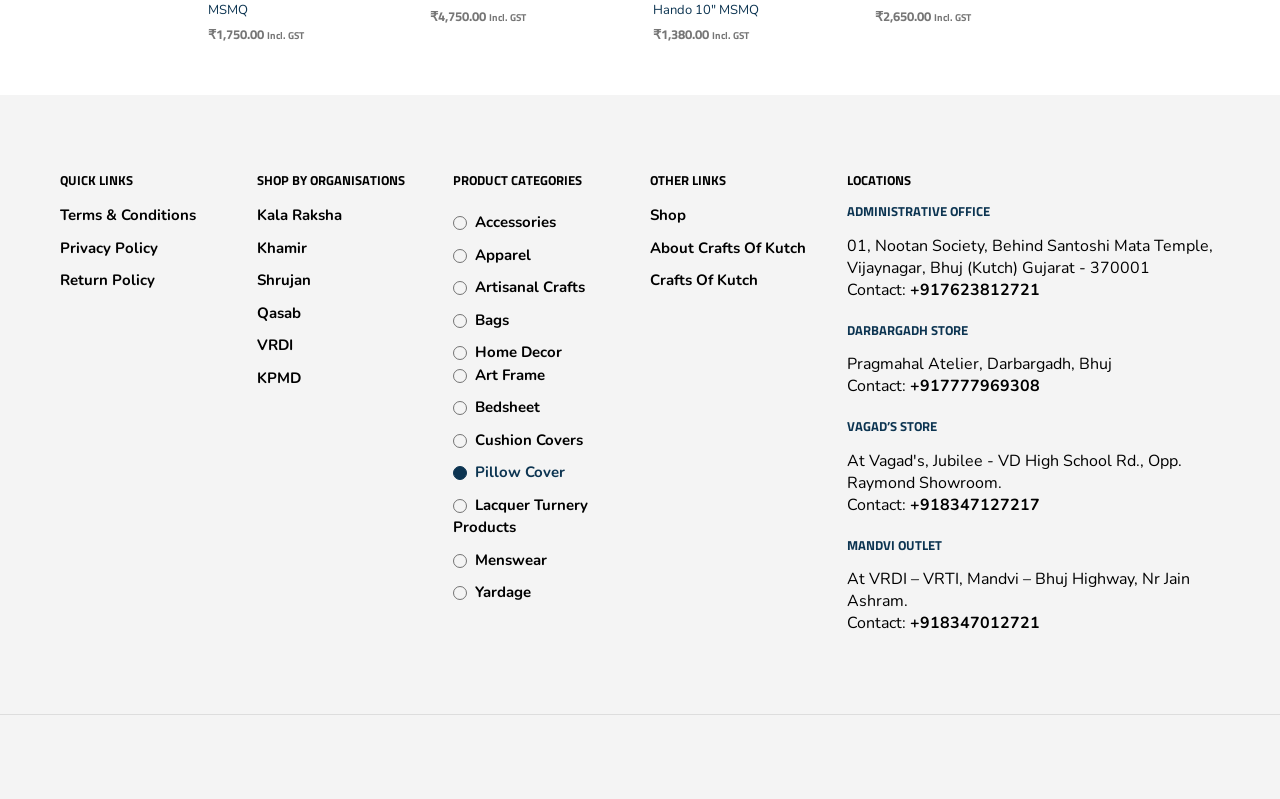Using the description "Terms & Conditions", predict the bounding box of the relevant HTML element.

[0.047, 0.257, 0.153, 0.282]